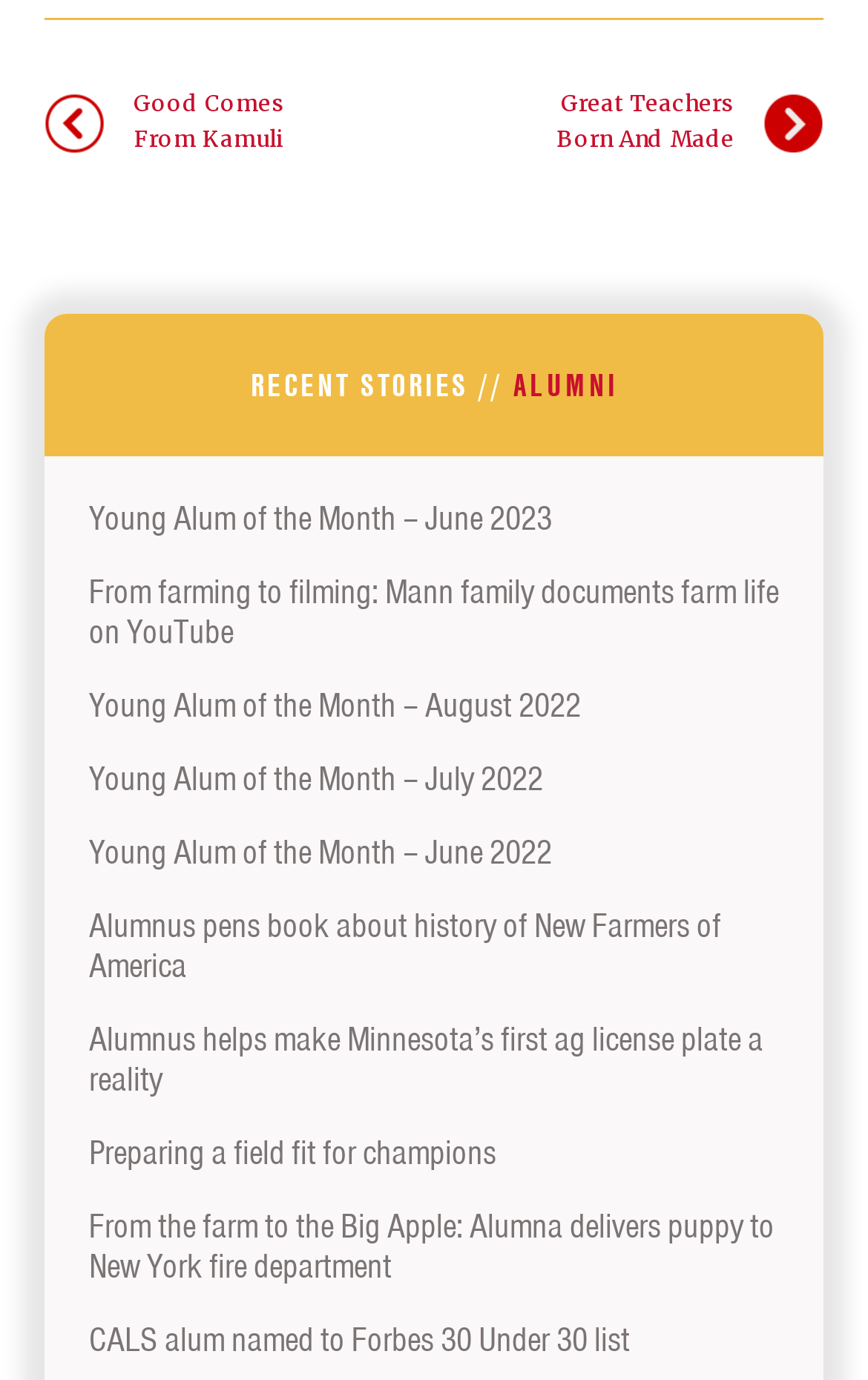What is the last link on the webpage?
Examine the webpage screenshot and provide an in-depth answer to the question.

I looked at the last link on the webpage and found its title to be 'CALS alum named to Forbes 30 Under 30 list'.